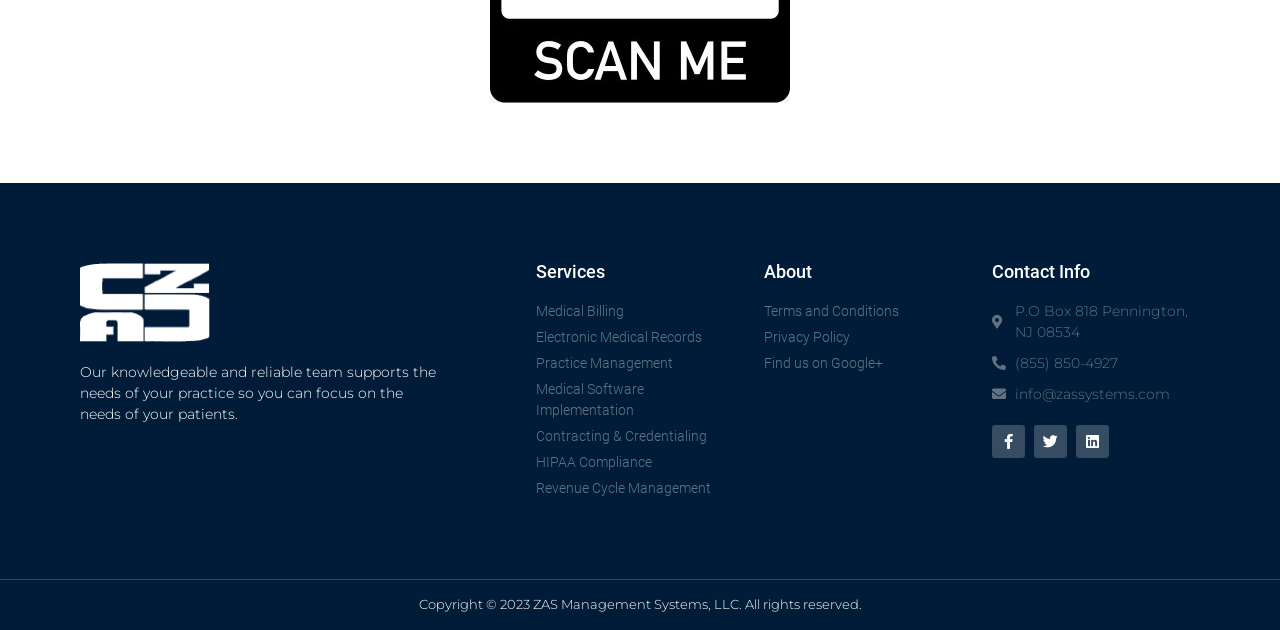Please find and report the bounding box coordinates of the element to click in order to perform the following action: "Check Copyright information". The coordinates should be expressed as four float numbers between 0 and 1, in the format [left, top, right, bottom].

[0.062, 0.95, 0.938, 0.97]